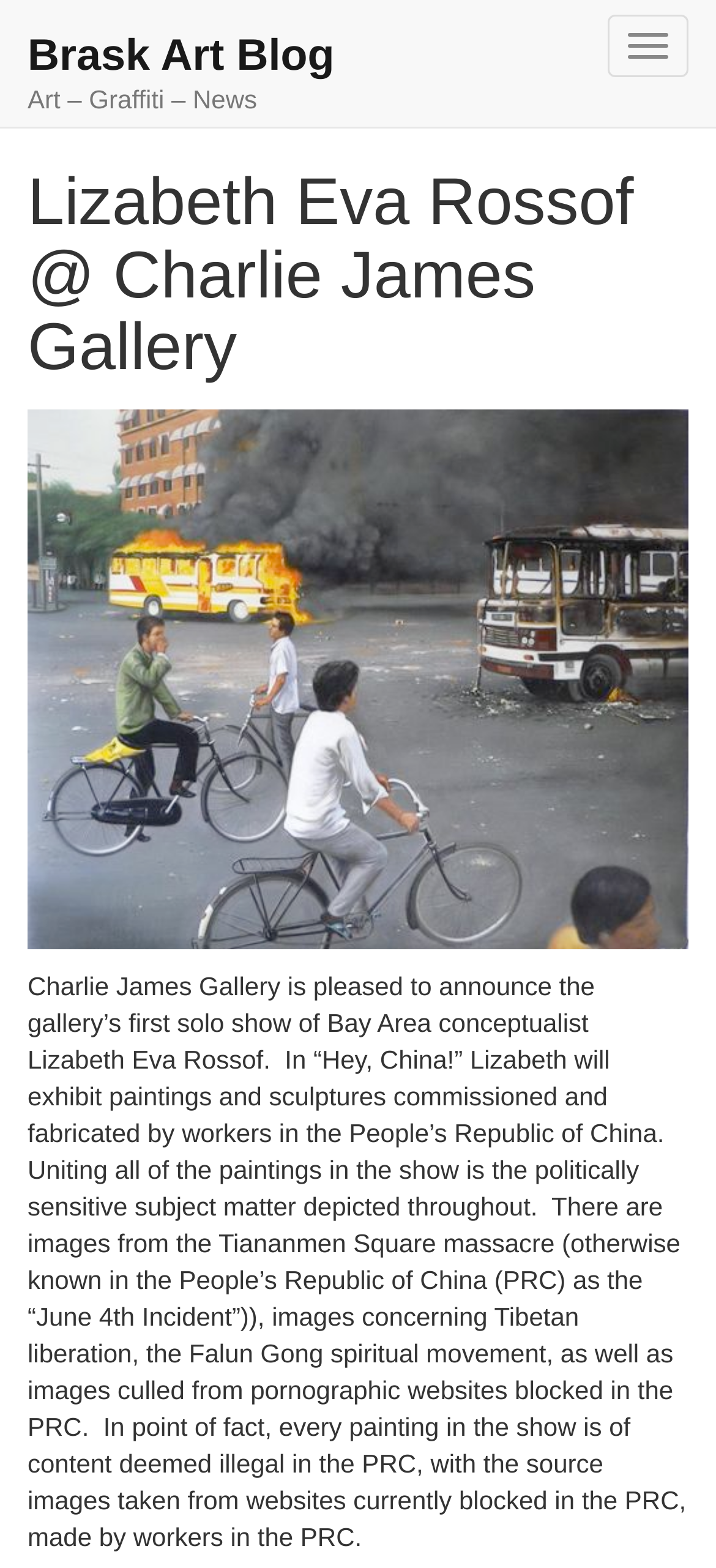What is the theme of the paintings in the show?
Deliver a detailed and extensive answer to the question.

I found the answer by reading the StaticText element that describes the paintings in the show, which mentions that the paintings depict politically sensitive subject matter such as the Tiananmen Square massacre, Tibetan liberation, and Falun Gong spiritual movement.